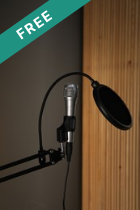Give an in-depth description of what is happening in the image.

A close-up photograph featuring a microphone mounted on a stand, accompanied by a pop filter designed to enhance sound quality during recordings. The setup is set against a softly blurred background, which emphasizes the microphone and the pop filter. The image is noted for its professional appeal, ideally suited for sound recording and reinforcement purposes. A prominent banner in the top corner reads "FREE," indicating that this image is available at no cost. This visually striking image captures the essence of a recording studio environment, making it perfect for anyone seeking high-quality visual content related to audio production.